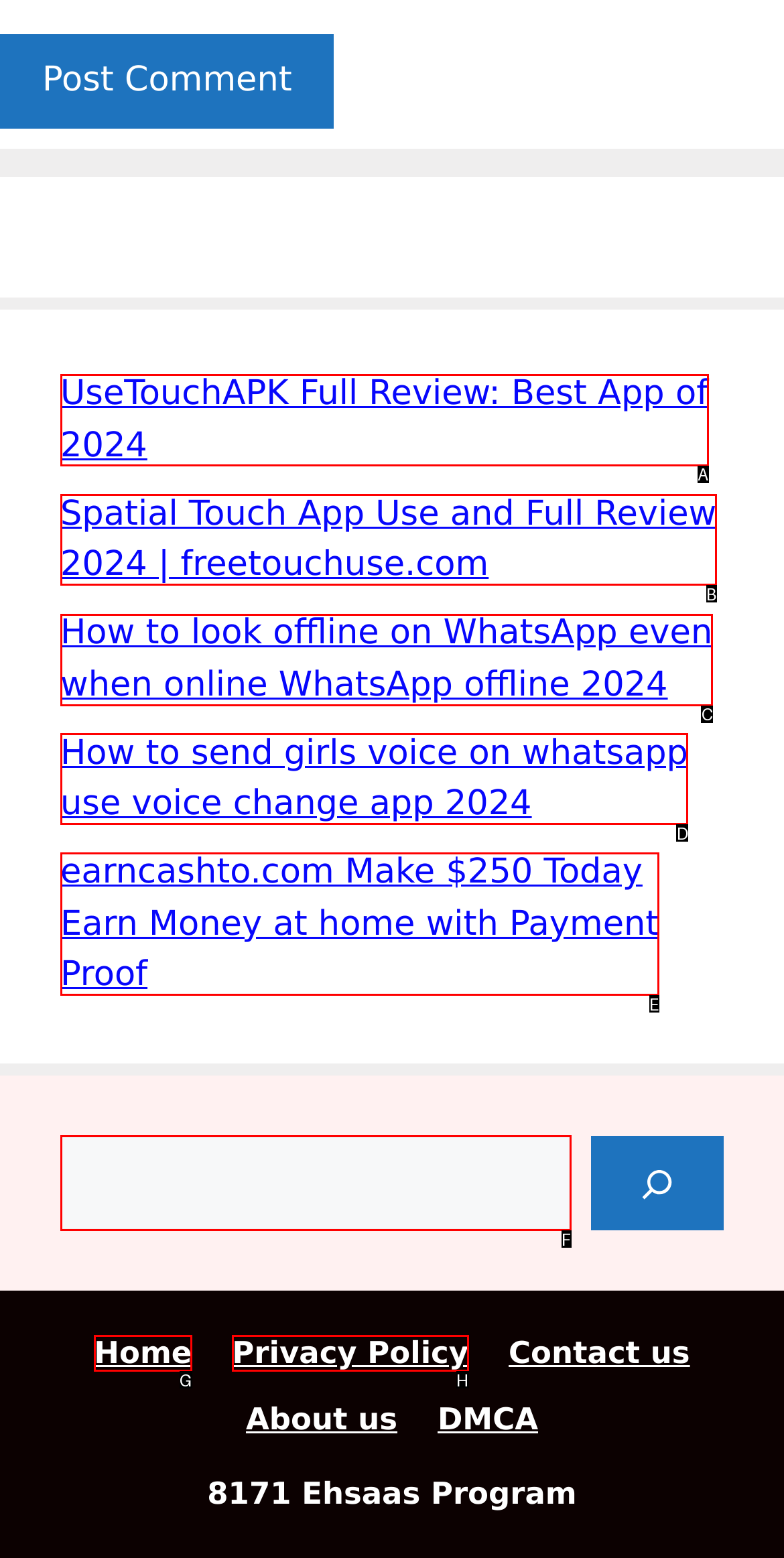Determine the appropriate lettered choice for the task: Go to the WordPress Export page. Reply with the correct letter.

None